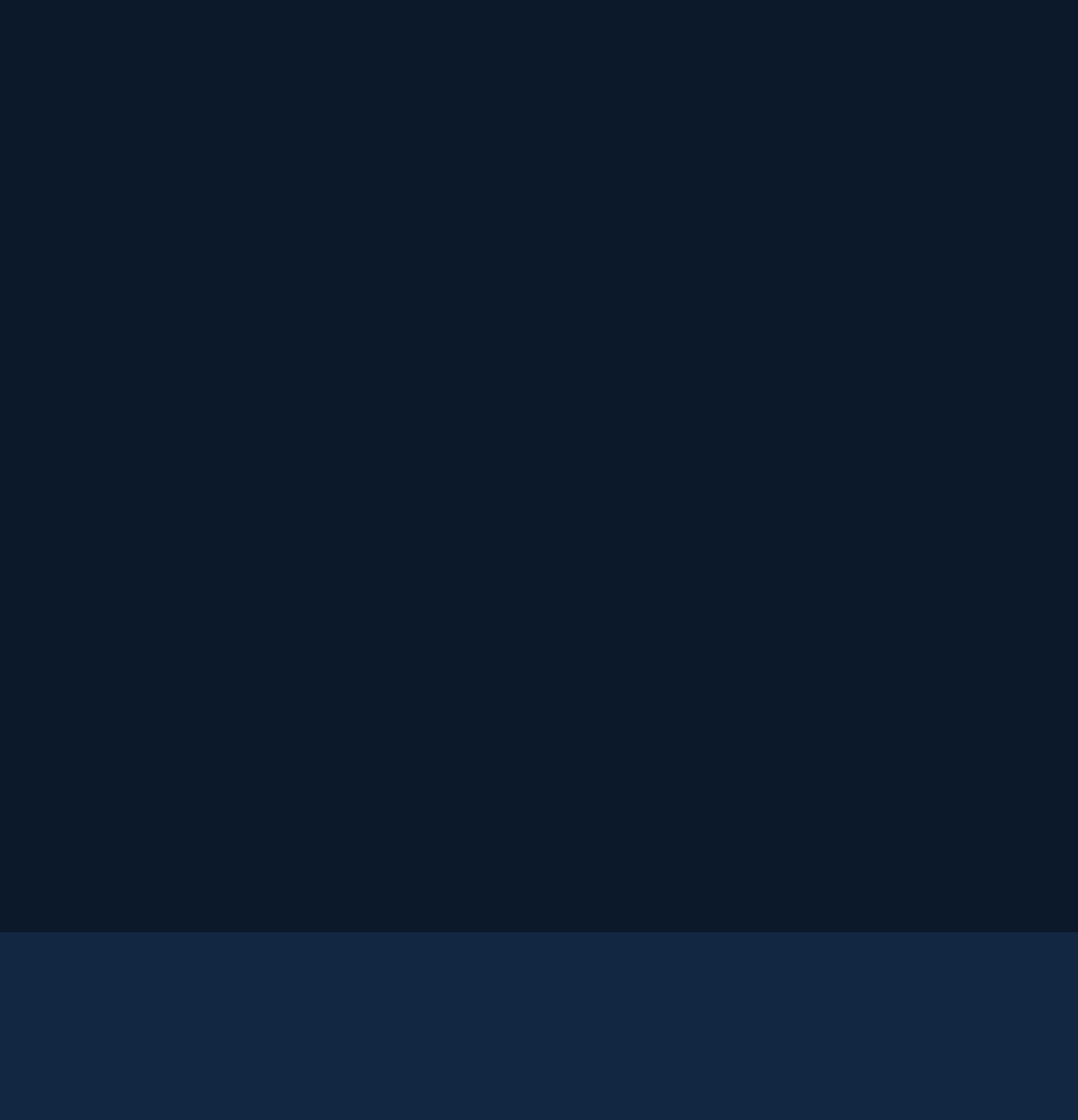Identify the bounding box coordinates for the region of the element that should be clicked to carry out the instruction: "Visit SPOKANE VALLEY location". The bounding box coordinates should be four float numbers between 0 and 1, i.e., [left, top, right, bottom].

[0.407, 0.206, 0.572, 0.226]